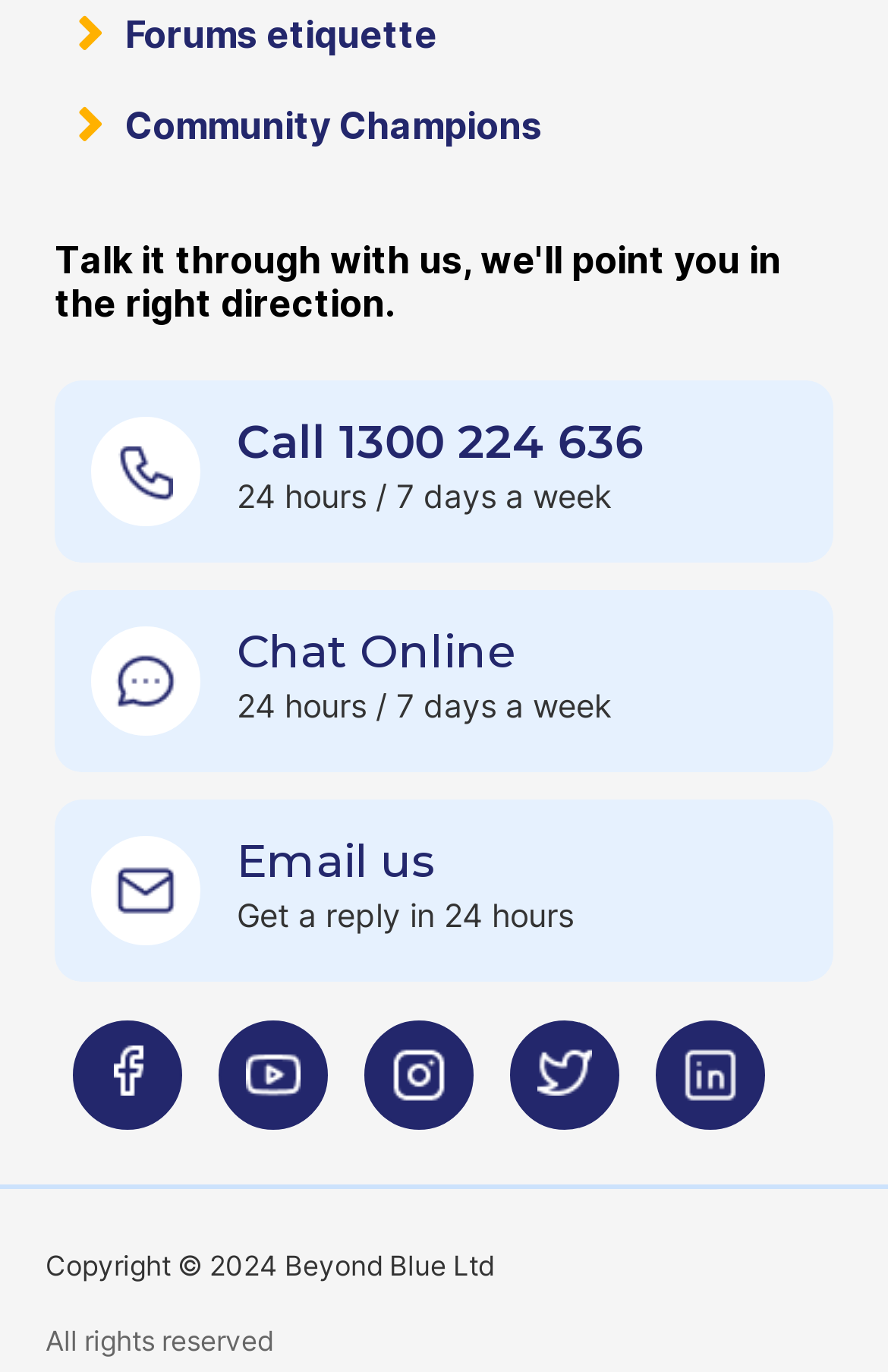Identify the bounding box coordinates for the UI element described by the following text: "Community Champions". Provide the coordinates as four float numbers between 0 and 1, in the format [left, top, right, bottom].

[0.062, 0.074, 0.61, 0.107]